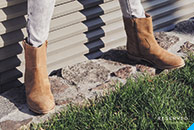Provide a short, one-word or phrase answer to the question below:
What is the purpose of the boots according to the caption?

Casual outings